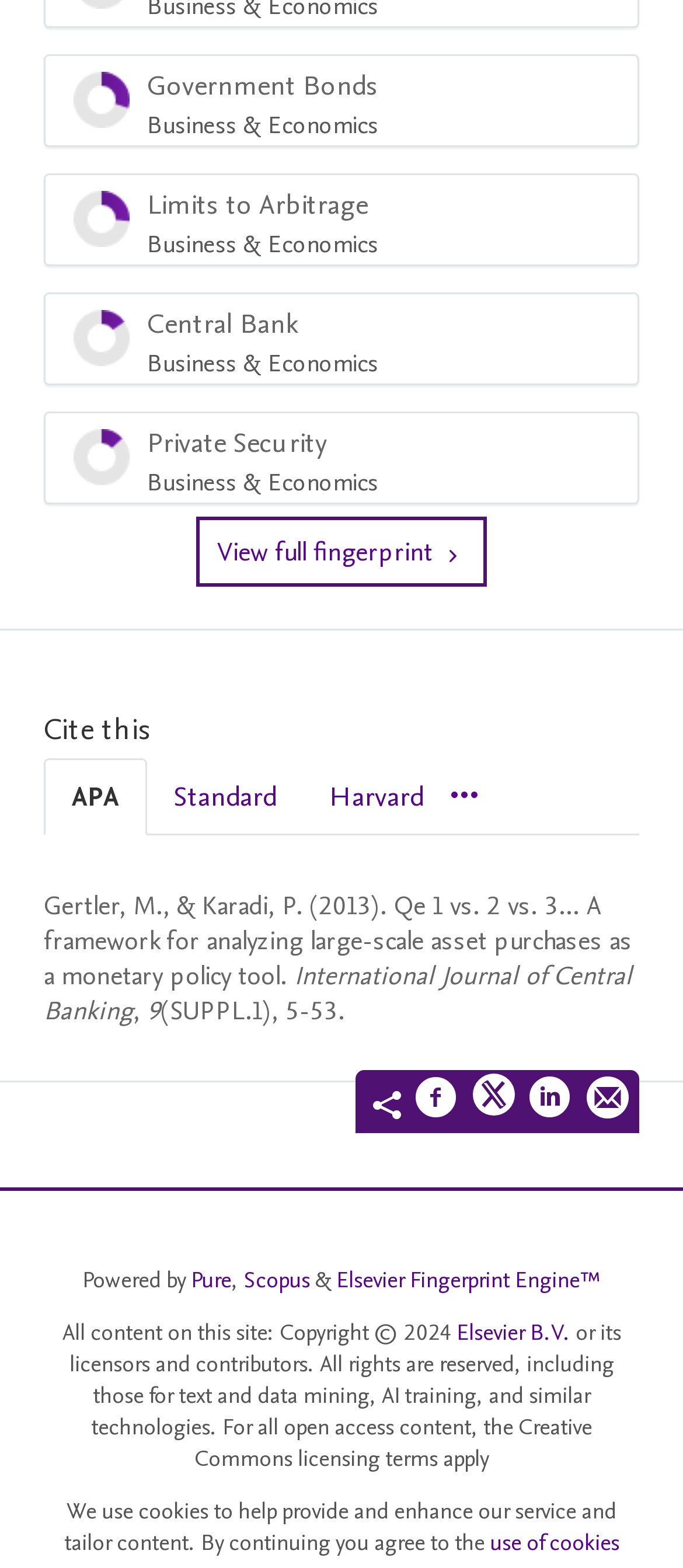Please find the bounding box coordinates of the element that you should click to achieve the following instruction: "View full fingerprint". The coordinates should be presented as four float numbers between 0 and 1: [left, top, right, bottom].

[0.287, 0.33, 0.713, 0.375]